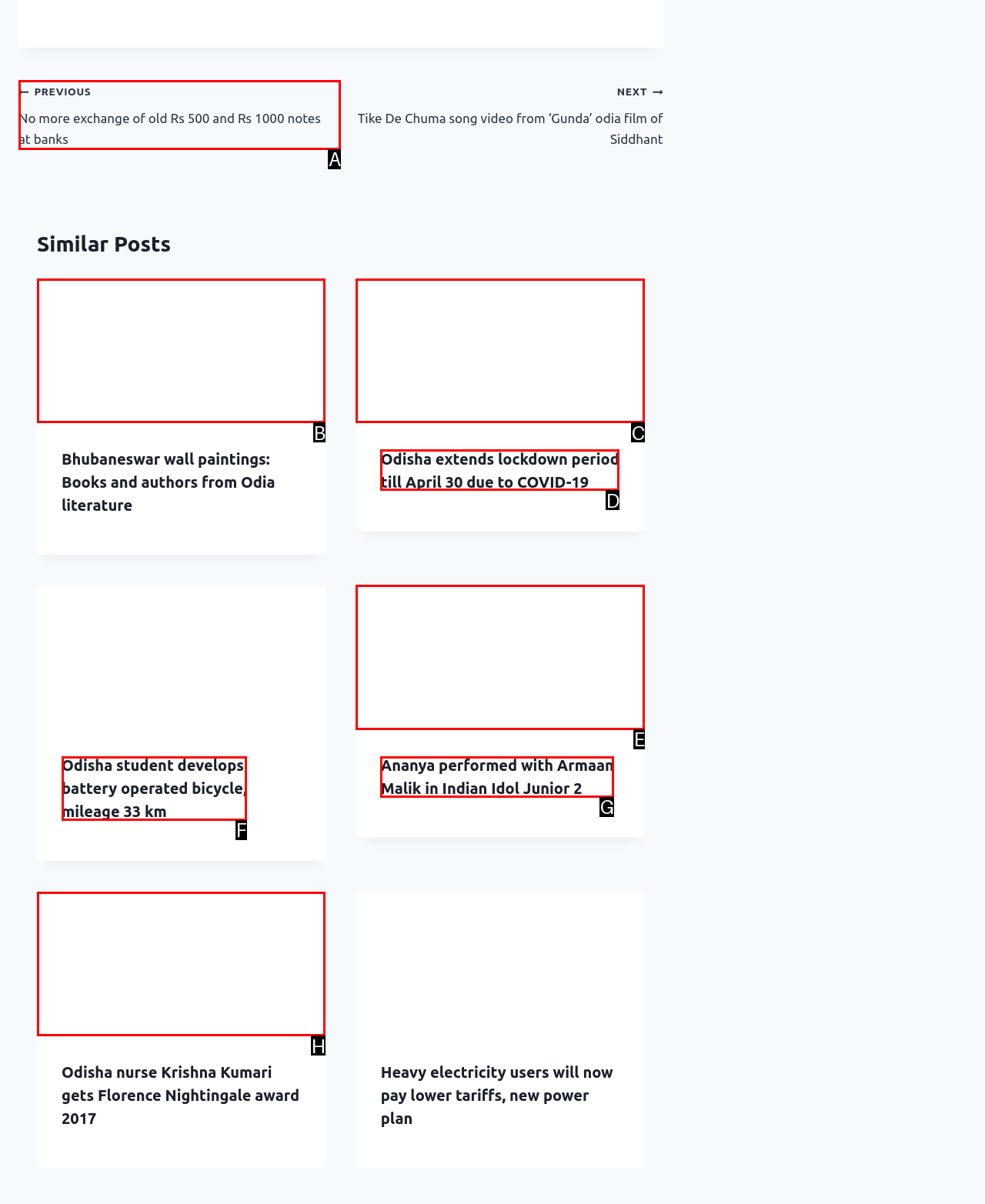Choose the HTML element that should be clicked to accomplish the task: Click on the 'PREVIOUS No more exchange of old Rs 500 and Rs 1000 notes at banks' link. Answer with the letter of the chosen option.

A